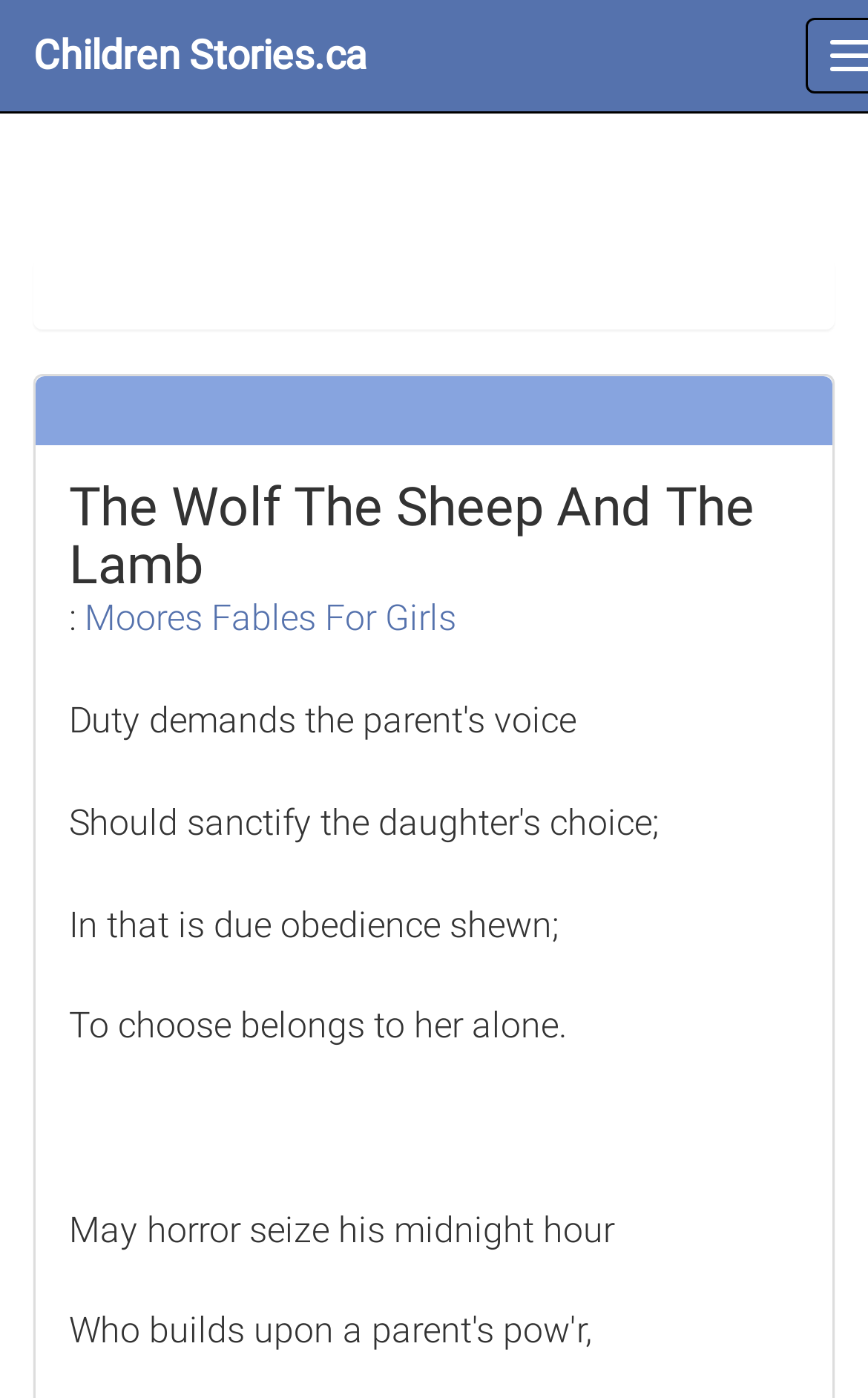Find the bounding box coordinates for the UI element that matches this description: "Moores Fables For Girls".

[0.097, 0.427, 0.526, 0.458]